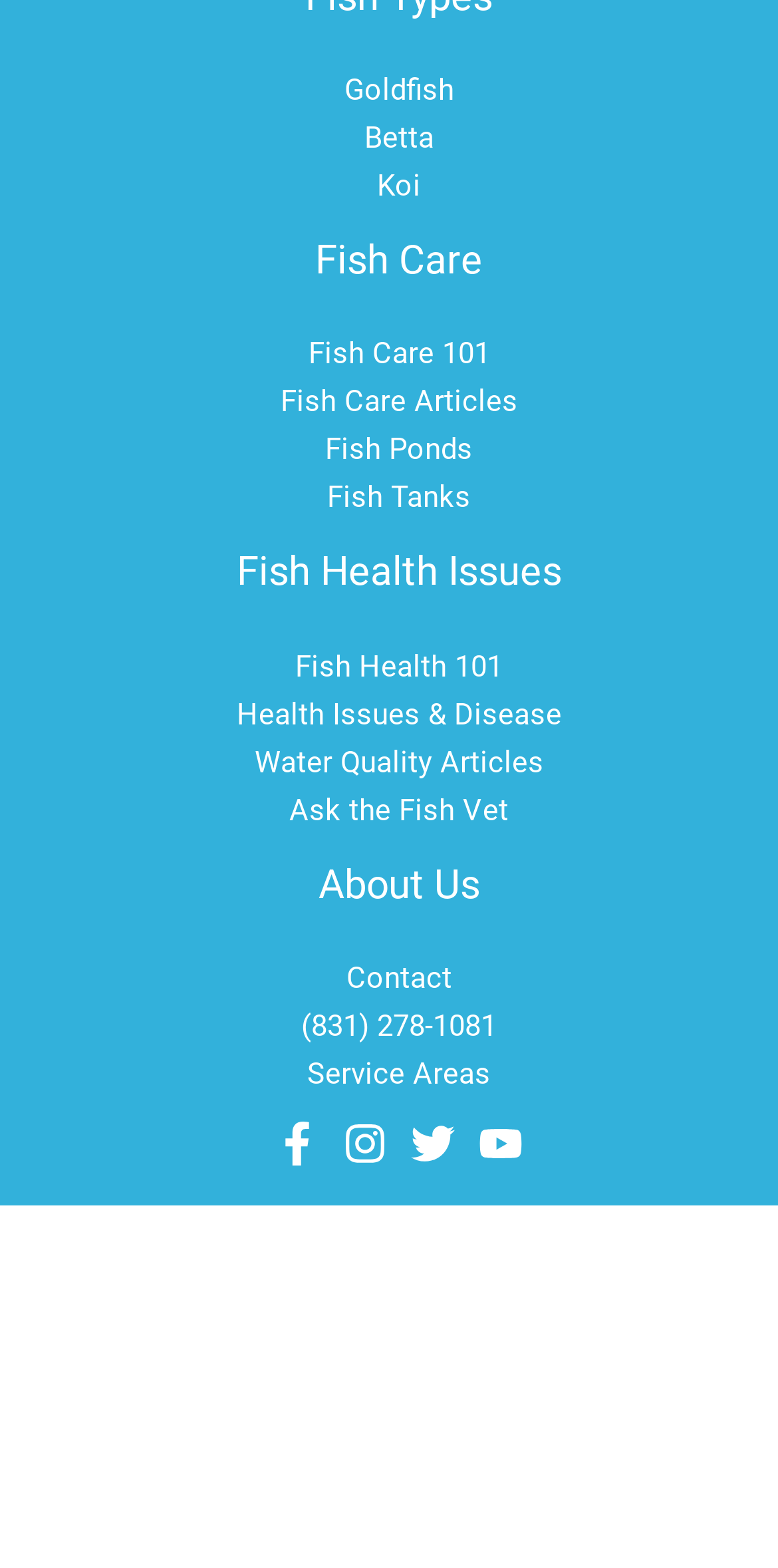Select the bounding box coordinates of the element I need to click to carry out the following instruction: "Click on Goldfish".

[0.442, 0.046, 0.583, 0.069]